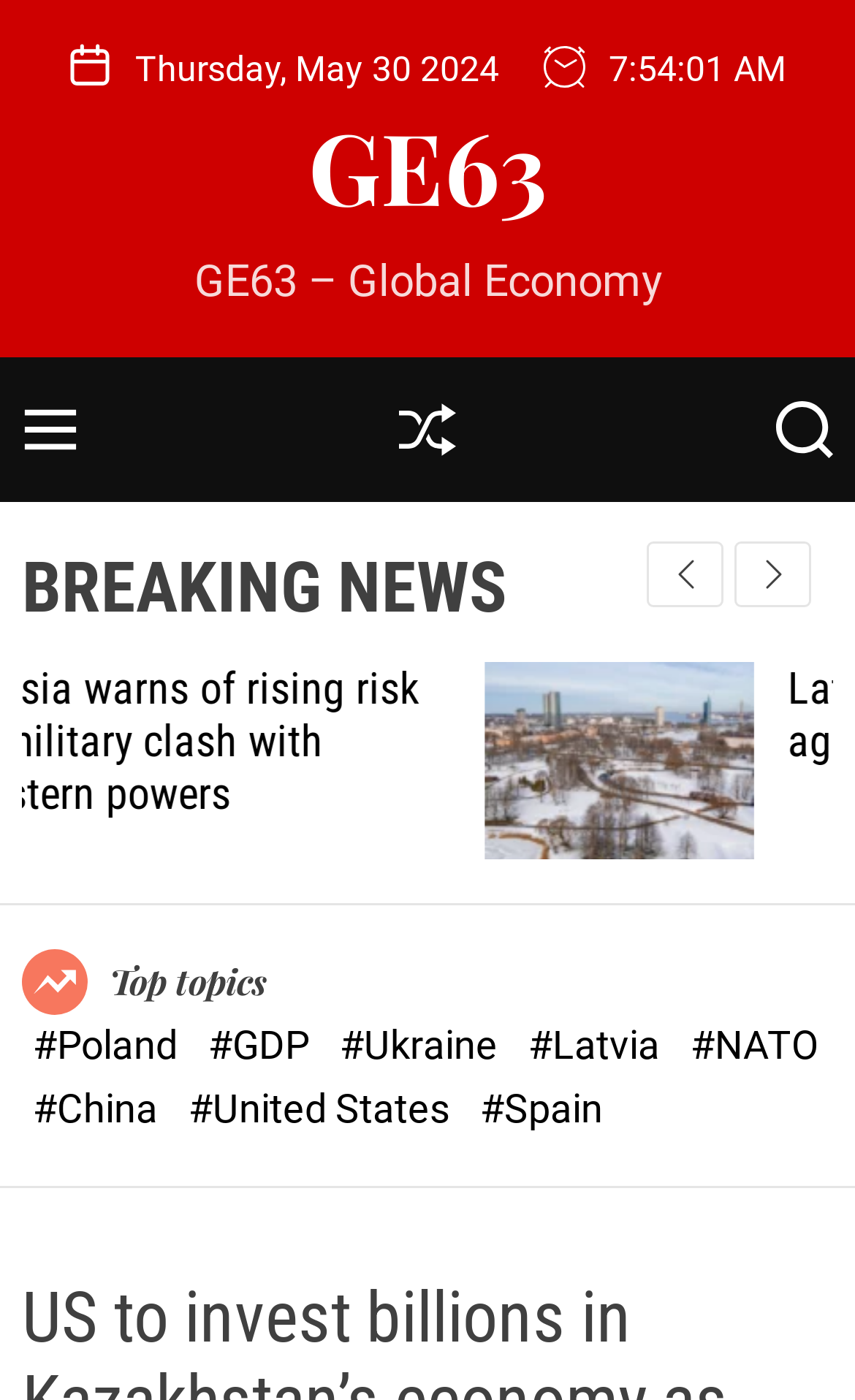Based on the element description "#United States", predict the bounding box coordinates of the UI element.

[0.221, 0.775, 0.536, 0.808]